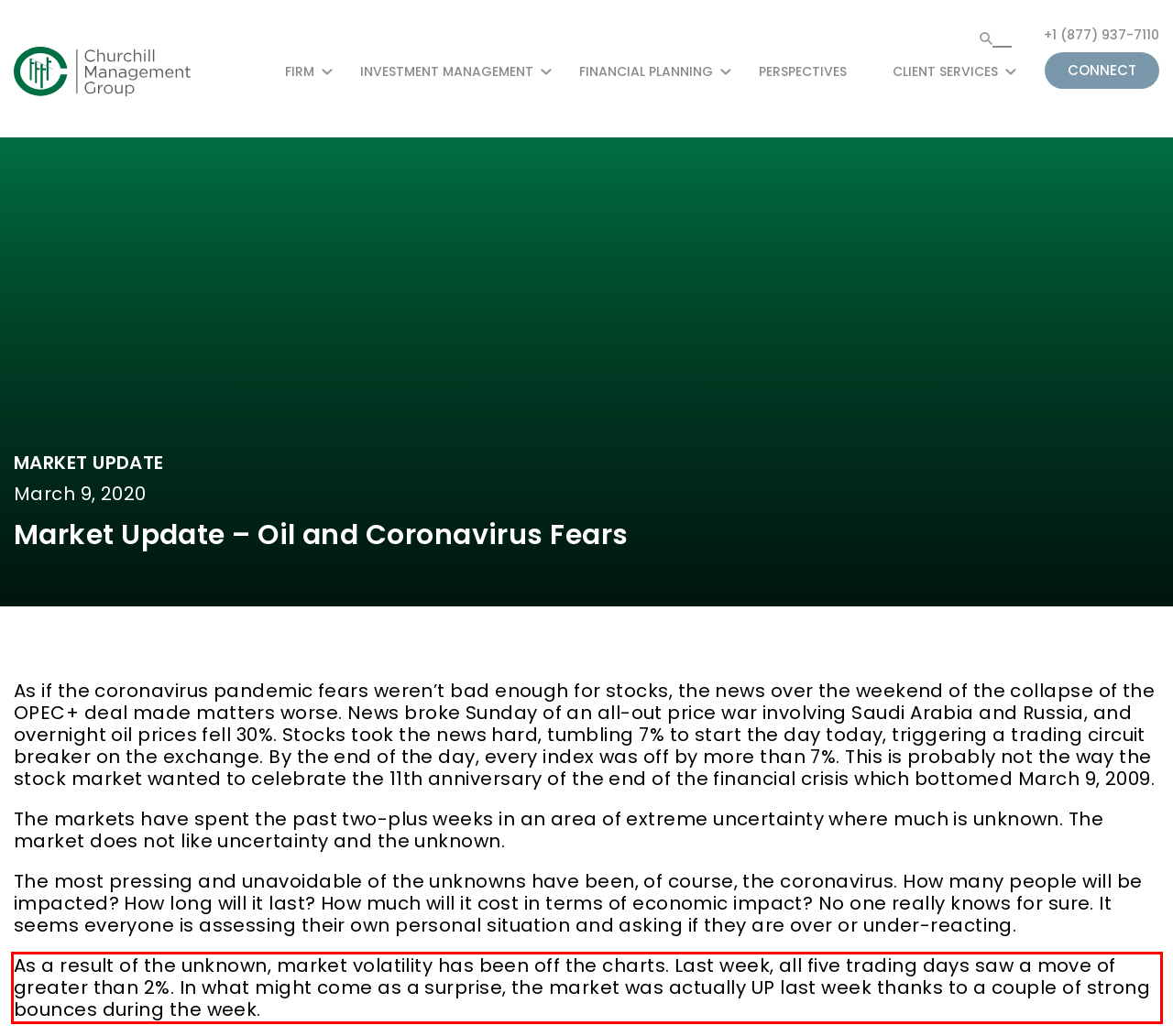Inspect the webpage screenshot that has a red bounding box and use OCR technology to read and display the text inside the red bounding box.

As a result of the unknown, market volatility has been off the charts. Last week, all five trading days saw a move of greater than 2%. In what might come as a surprise, the market was actually UP last week thanks to a couple of strong bounces during the week.